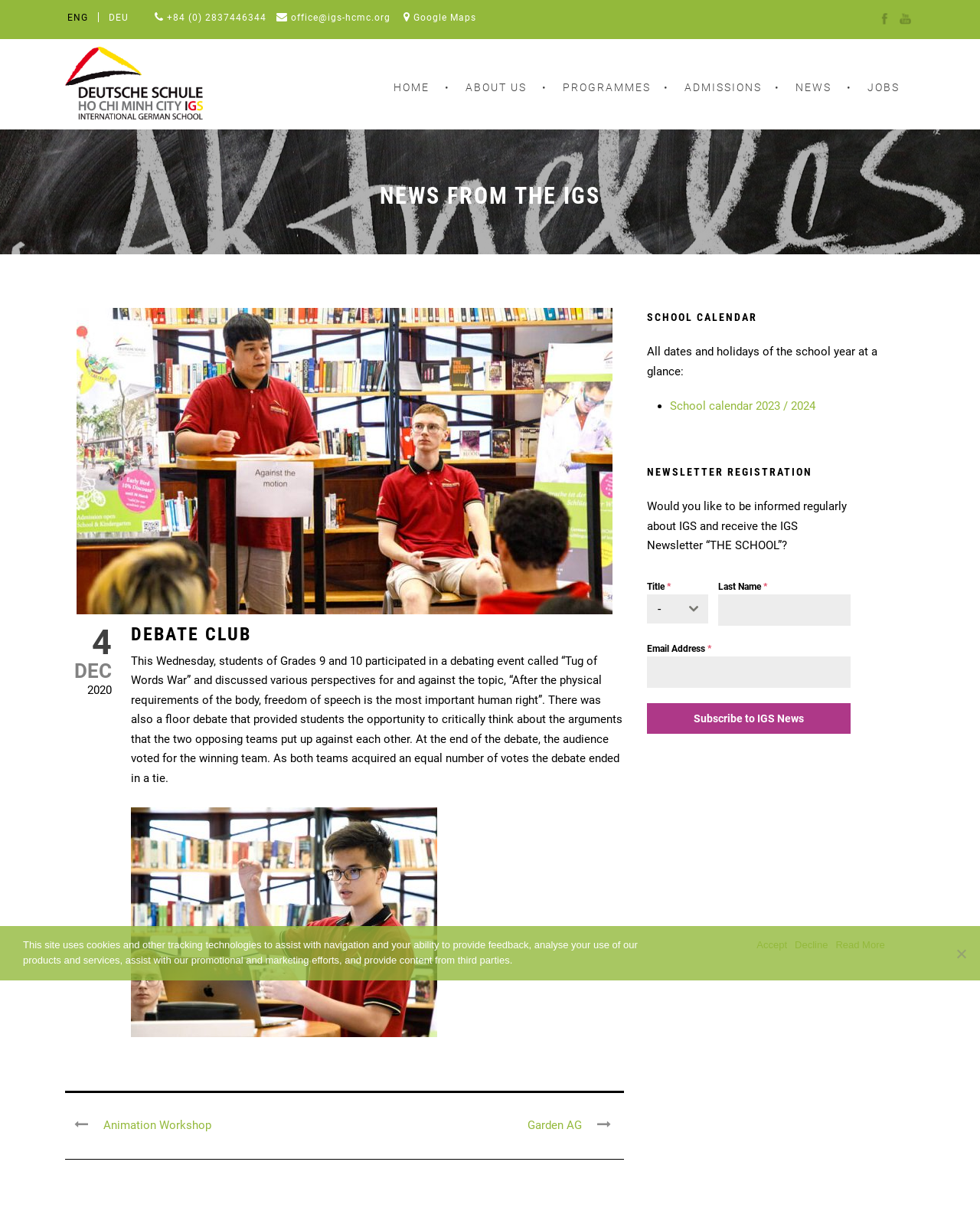Please mark the bounding box coordinates of the area that should be clicked to carry out the instruction: "View school calendar".

[0.684, 0.326, 0.832, 0.337]